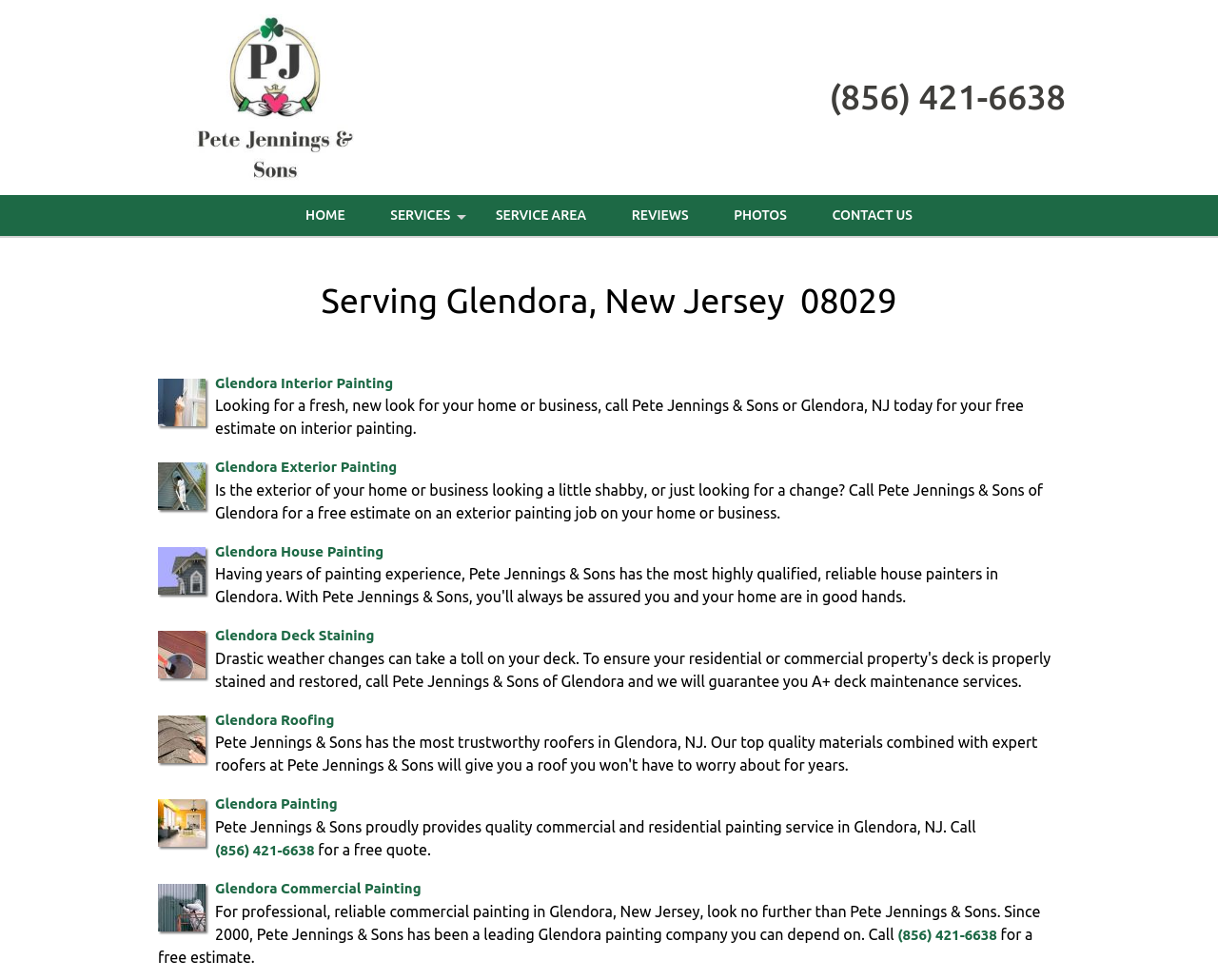Determine the bounding box coordinates for the area you should click to complete the following instruction: "Check reviews".

[0.501, 0.199, 0.582, 0.241]